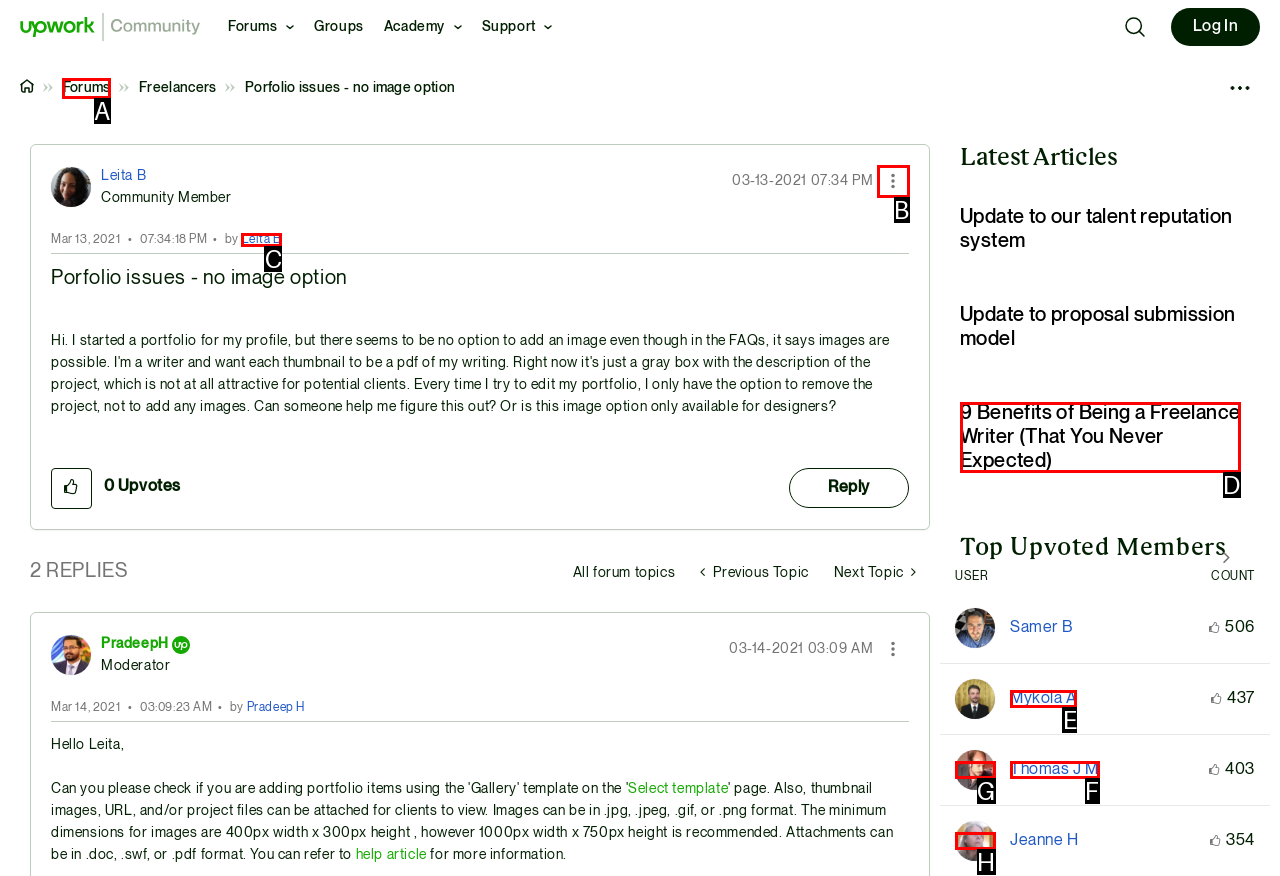Determine which UI element matches this description: Mykola A
Reply with the appropriate option's letter.

E